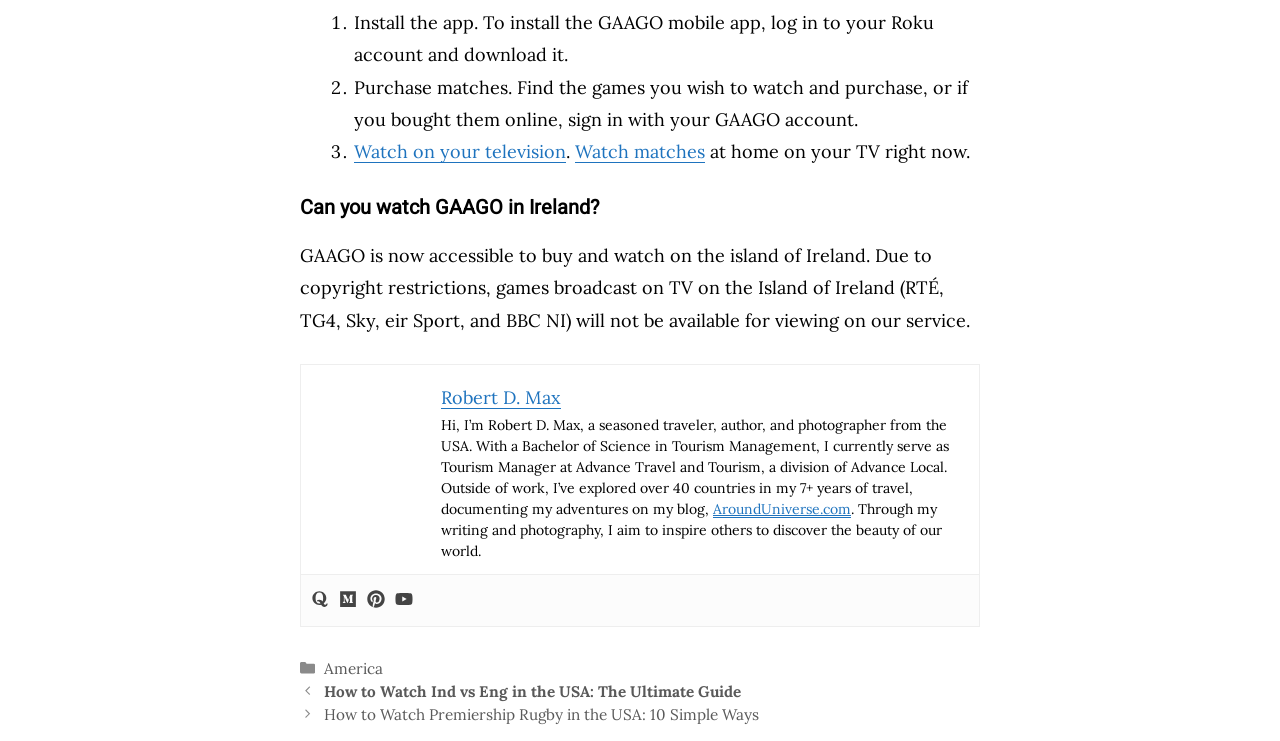Please identify the coordinates of the bounding box that should be clicked to fulfill this instruction: "Click on 'How to Watch Ind vs Eng in the USA: The Ultimate Guide'".

[0.253, 0.92, 0.579, 0.945]